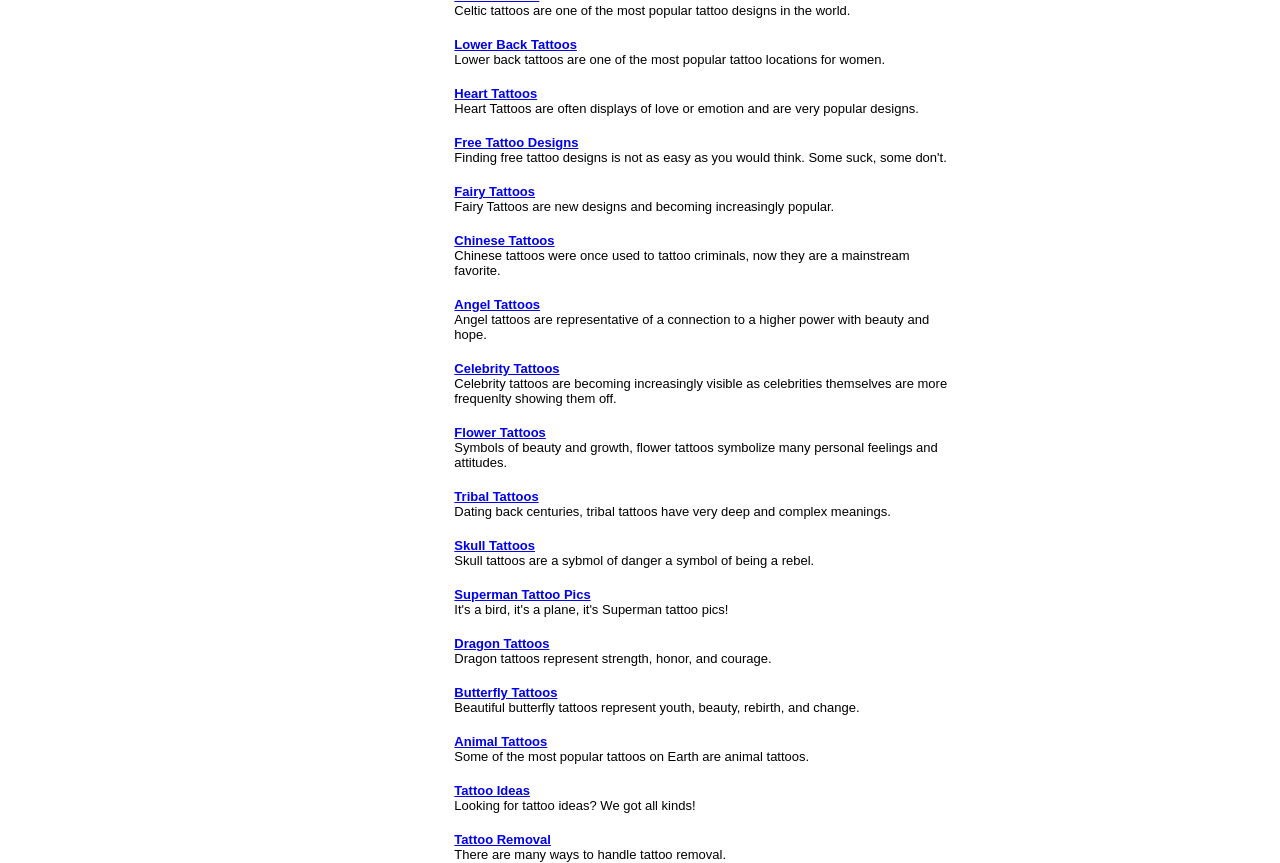Answer the following query concisely with a single word or phrase:
What is the topic of the gridcell that contains the link 'Flower Tattoos'?

Flower Tattoos